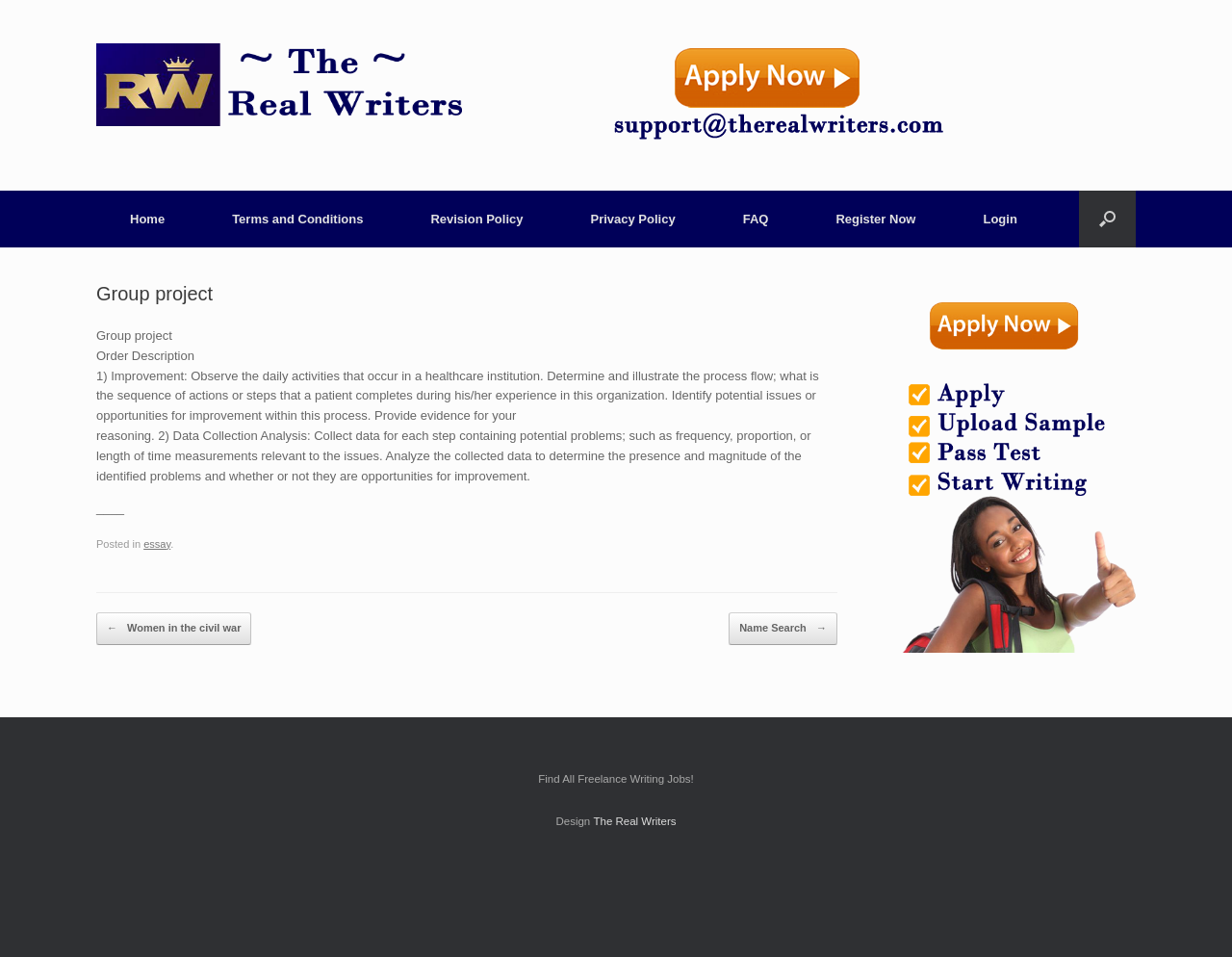Determine the bounding box of the UI element mentioned here: "Login". The coordinates must be in the format [left, top, right, bottom] with values ranging from 0 to 1.

[0.771, 0.199, 0.853, 0.259]